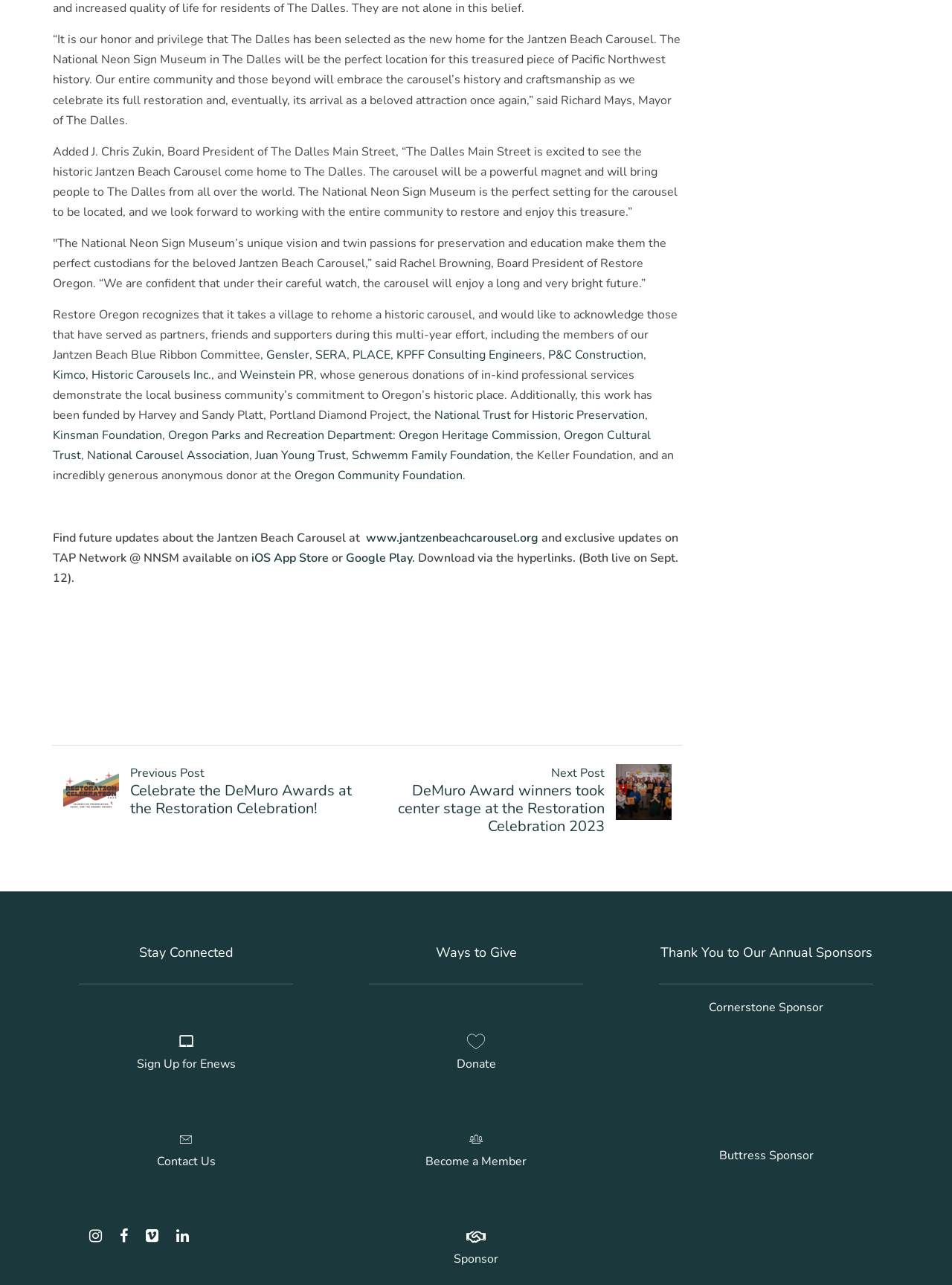Who is the Board President of Restore Oregon?
Using the image, provide a detailed and thorough answer to the question.

The article quotes Rachel Browning, Board President of Restore Oregon, who expresses confidence in the National Neon Sign Museum's ability to preserve and restore the Jantzen Beach Carousel.